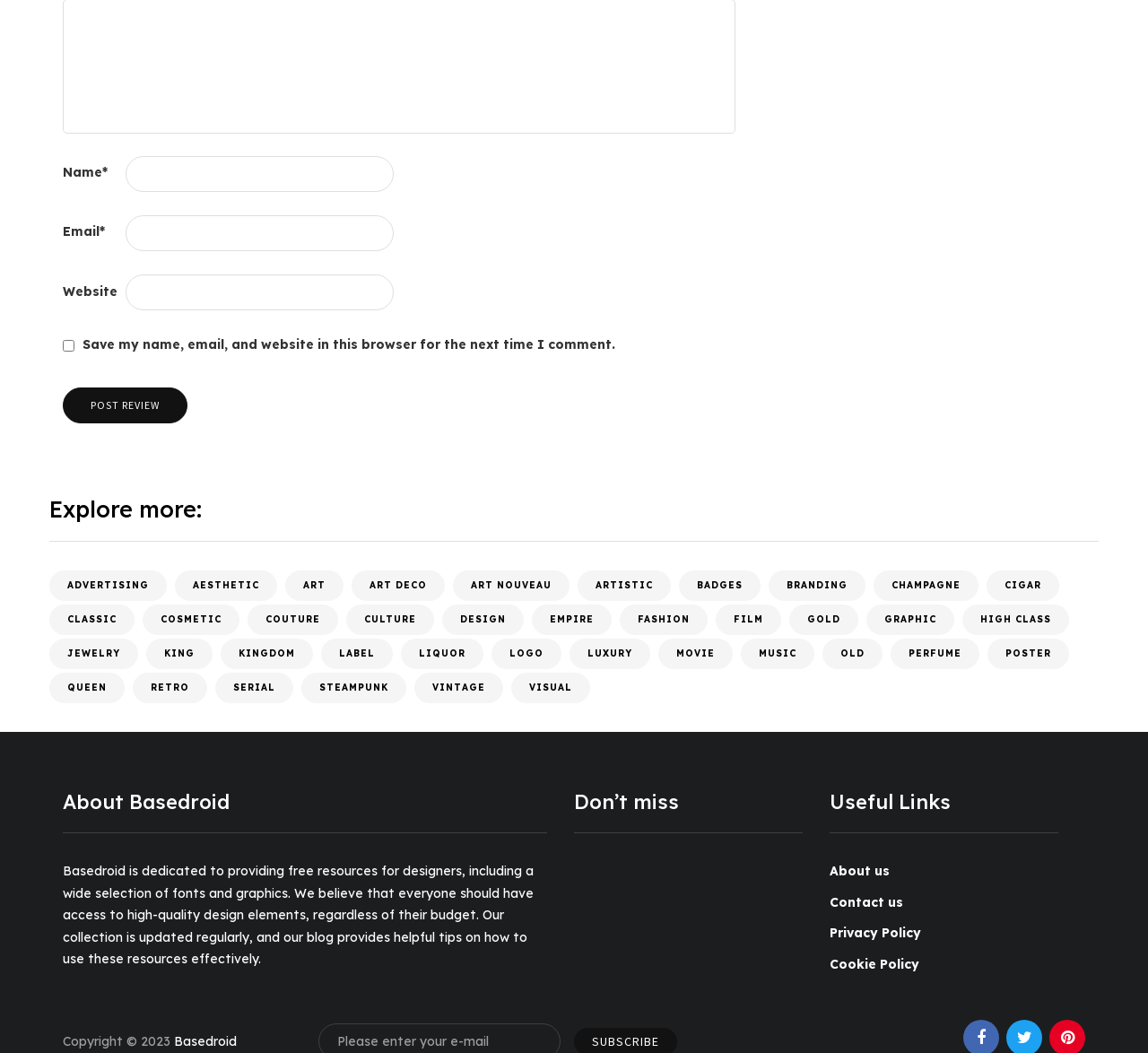Please identify the bounding box coordinates of the element that needs to be clicked to perform the following instruction: "Check the update on DC Universe".

None